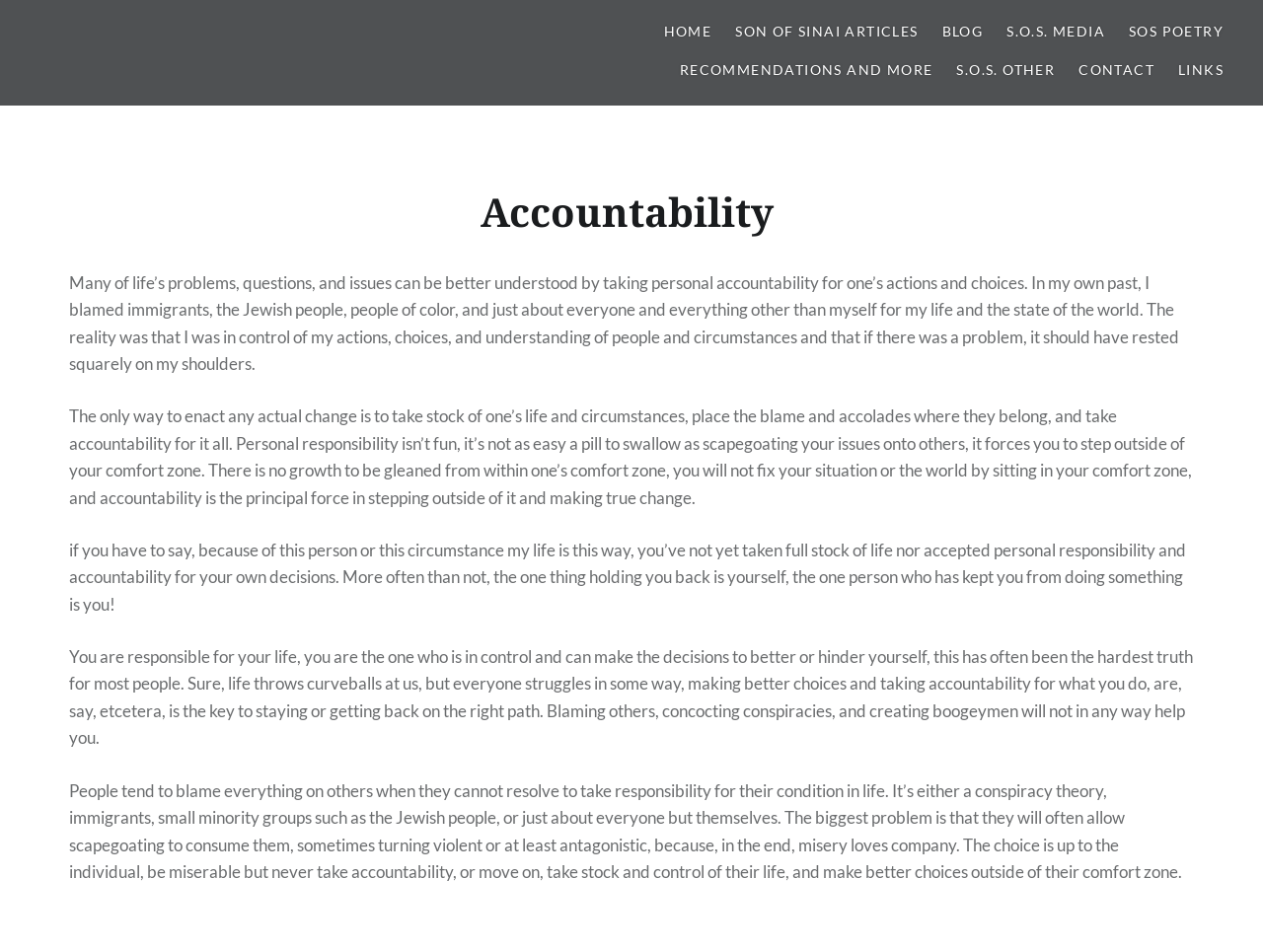Locate the bounding box of the UI element with the following description: "Blog".

[0.746, 0.022, 0.778, 0.045]